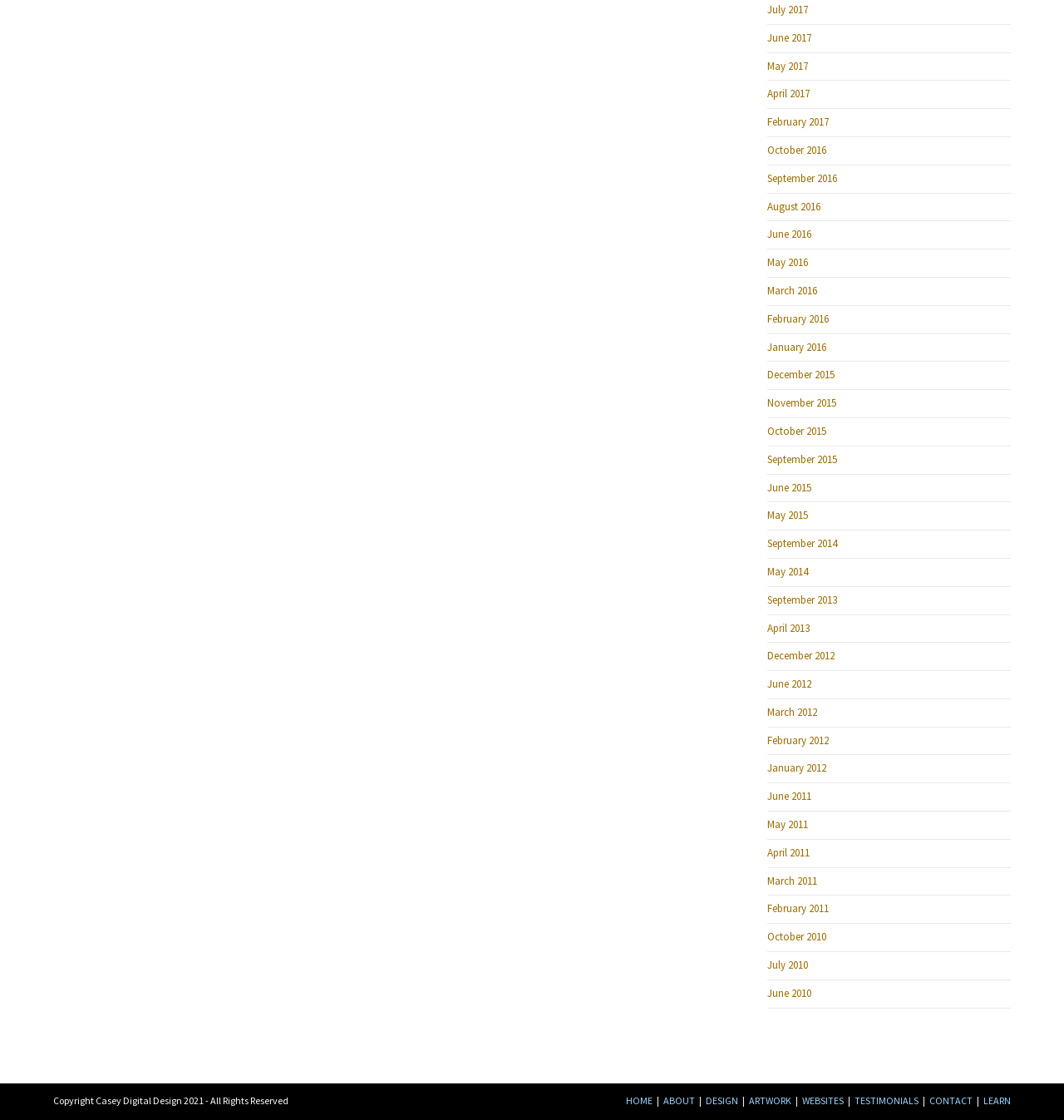Please provide the bounding box coordinates for the element that needs to be clicked to perform the following instruction: "Share this content on LinkedIn". The coordinates should be given as four float numbers between 0 and 1, i.e., [left, top, right, bottom].

None